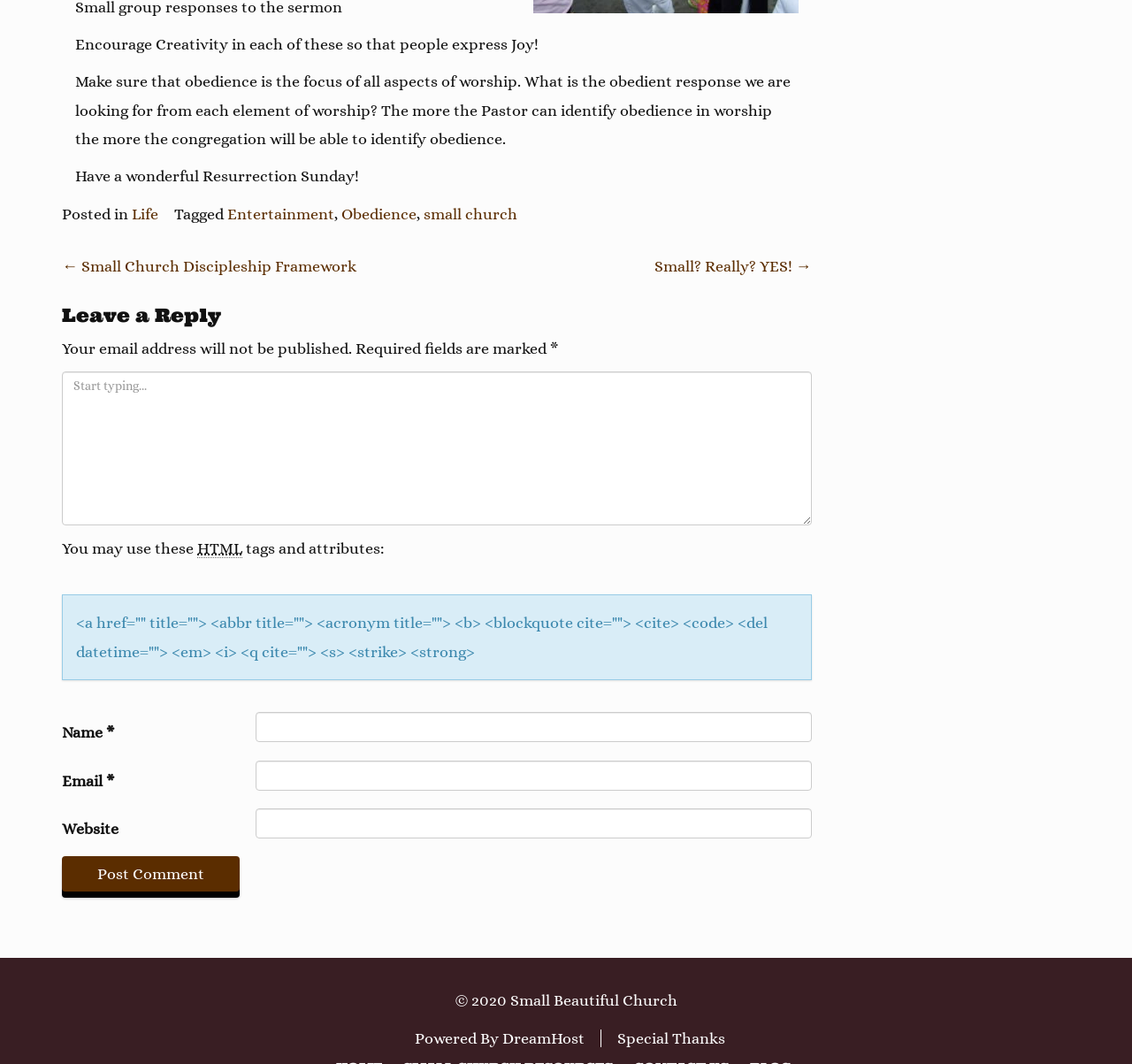Identify the bounding box coordinates of the clickable region necessary to fulfill the following instruction: "Click the 'Entertainment' tag". The bounding box coordinates should be four float numbers between 0 and 1, i.e., [left, top, right, bottom].

[0.201, 0.193, 0.295, 0.209]